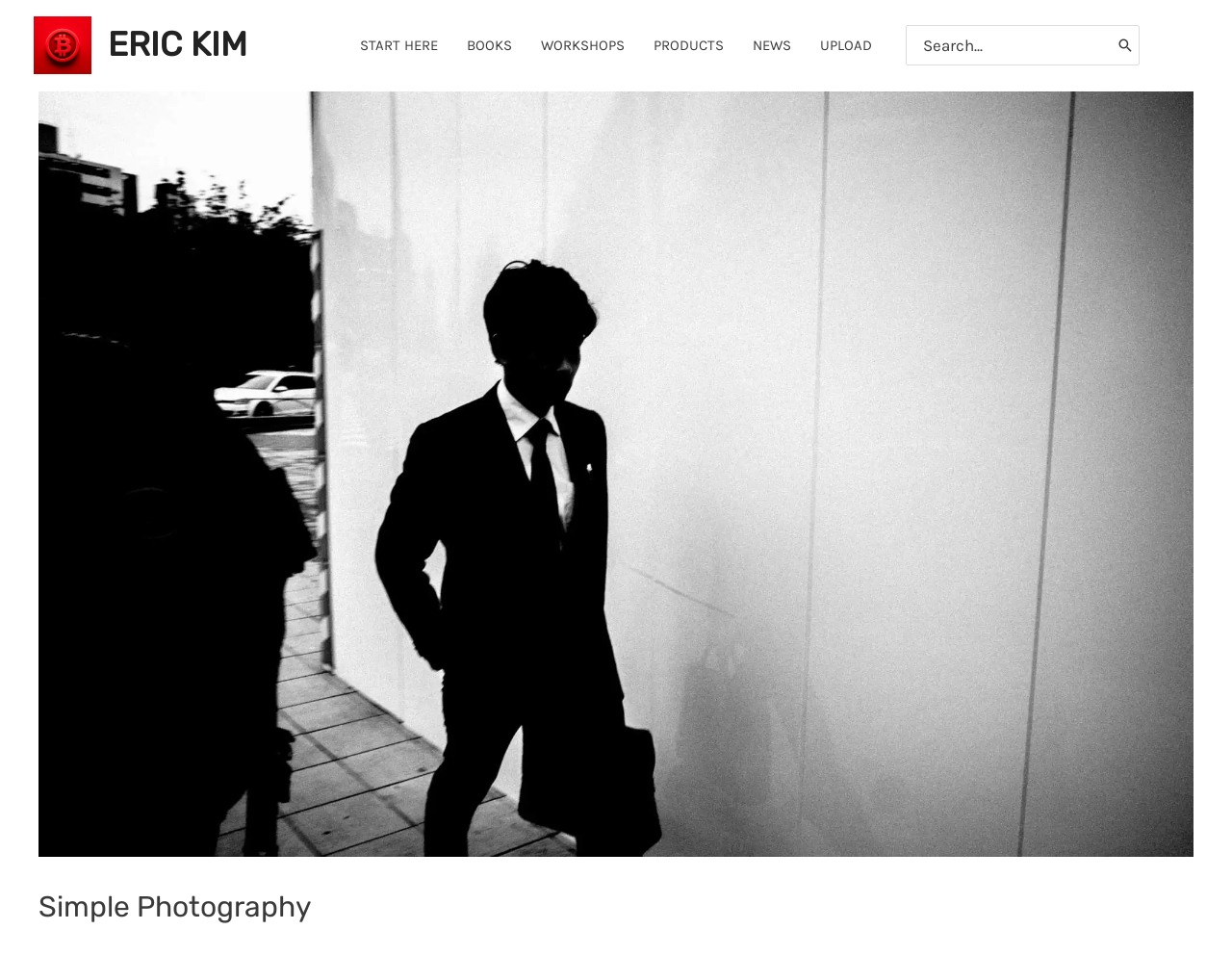Determine the bounding box coordinates of the section I need to click to execute the following instruction: "Click on the 'START HERE' link". Provide the coordinates as four float numbers between 0 and 1, i.e., [left, top, right, bottom].

[0.28, 0.012, 0.367, 0.083]